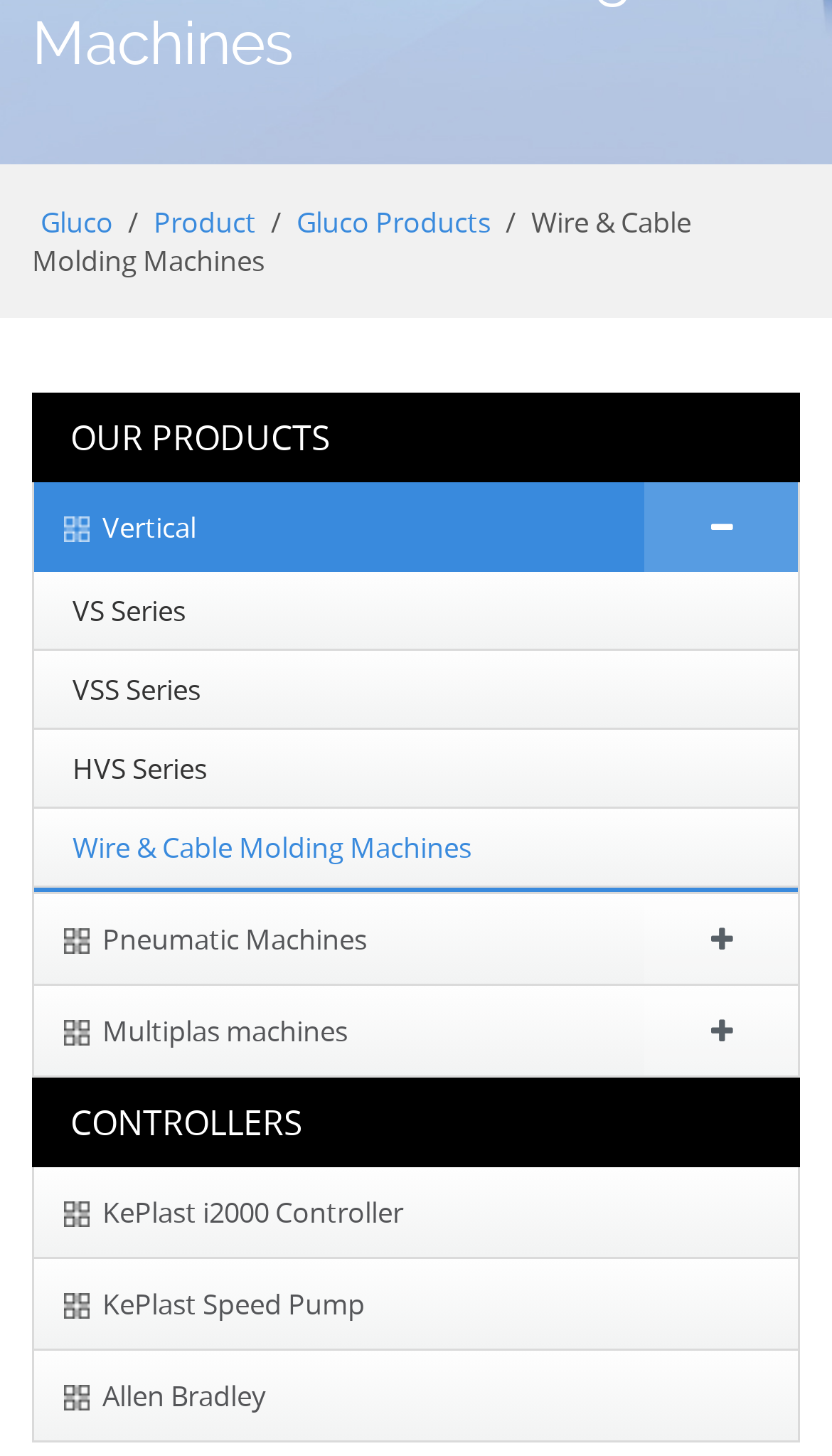Determine the bounding box for the described UI element: "KePlast i2000 Controller".

[0.041, 0.802, 0.959, 0.863]